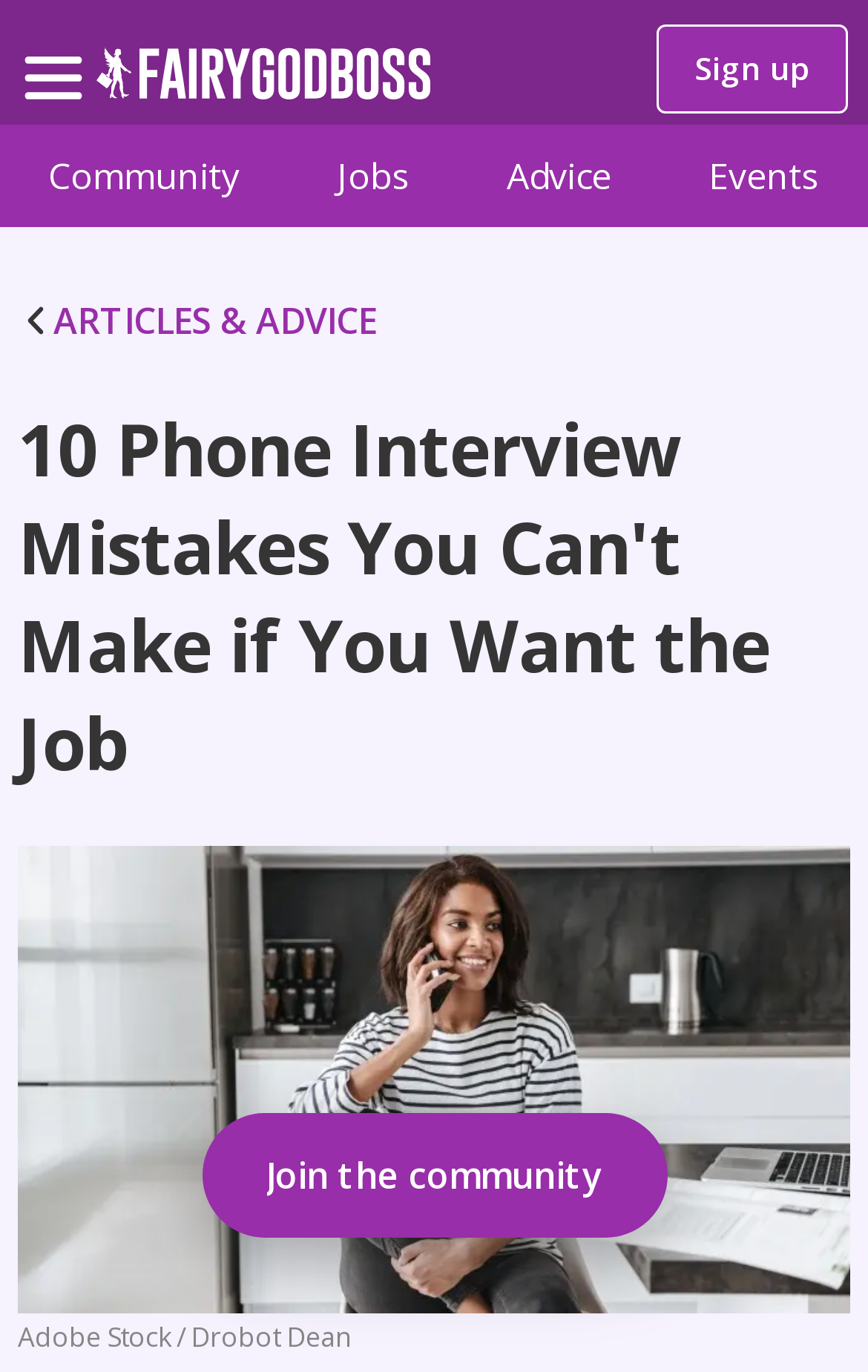Refer to the screenshot and answer the following question in detail:
How many links are there in the top navigation bar?

I counted the number of link elements in the top navigation bar and found four links: 'Community', 'Jobs', 'Advice', and 'Events'. These links are positioned horizontally and have similar styling, indicating that they are part of the top navigation bar.